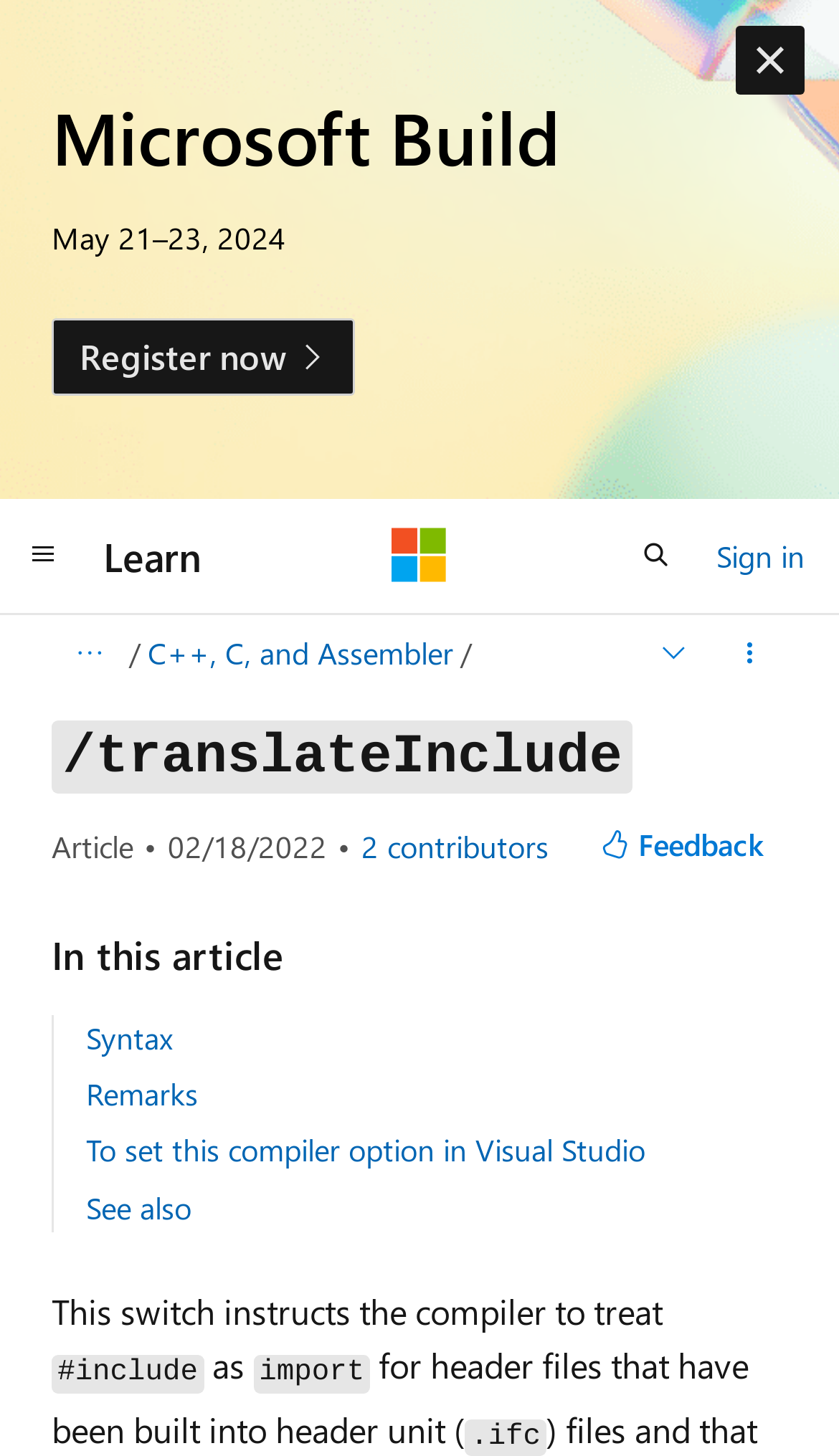Please predict the bounding box coordinates (top-left x, top-left y, bottom-right x, bottom-right y) for the UI element in the screenshot that fits the description: C++, C, and Assembler

[0.176, 0.43, 0.54, 0.468]